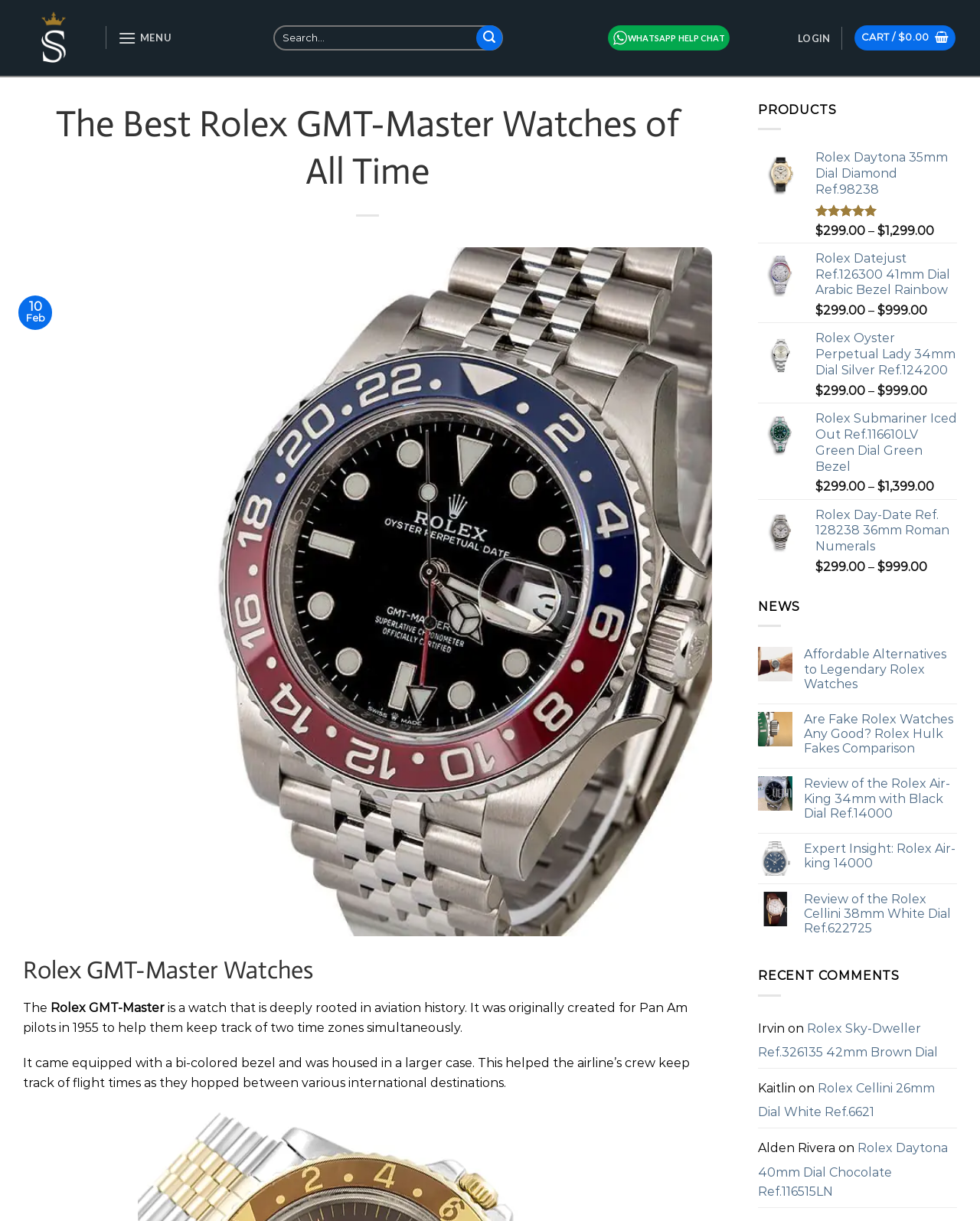What is the category of the webpage section labeled 'NEWS'?
Please provide a comprehensive answer based on the visual information in the image.

Based on the links listed under the 'NEWS' section, such as 'Affordable Alternatives to Legendary Rolex Watches' and 'Review of the Rolex Air-King 34mm with Black Dial Ref.14000', it appears that this section is a blog or article section related to Rolex watches.